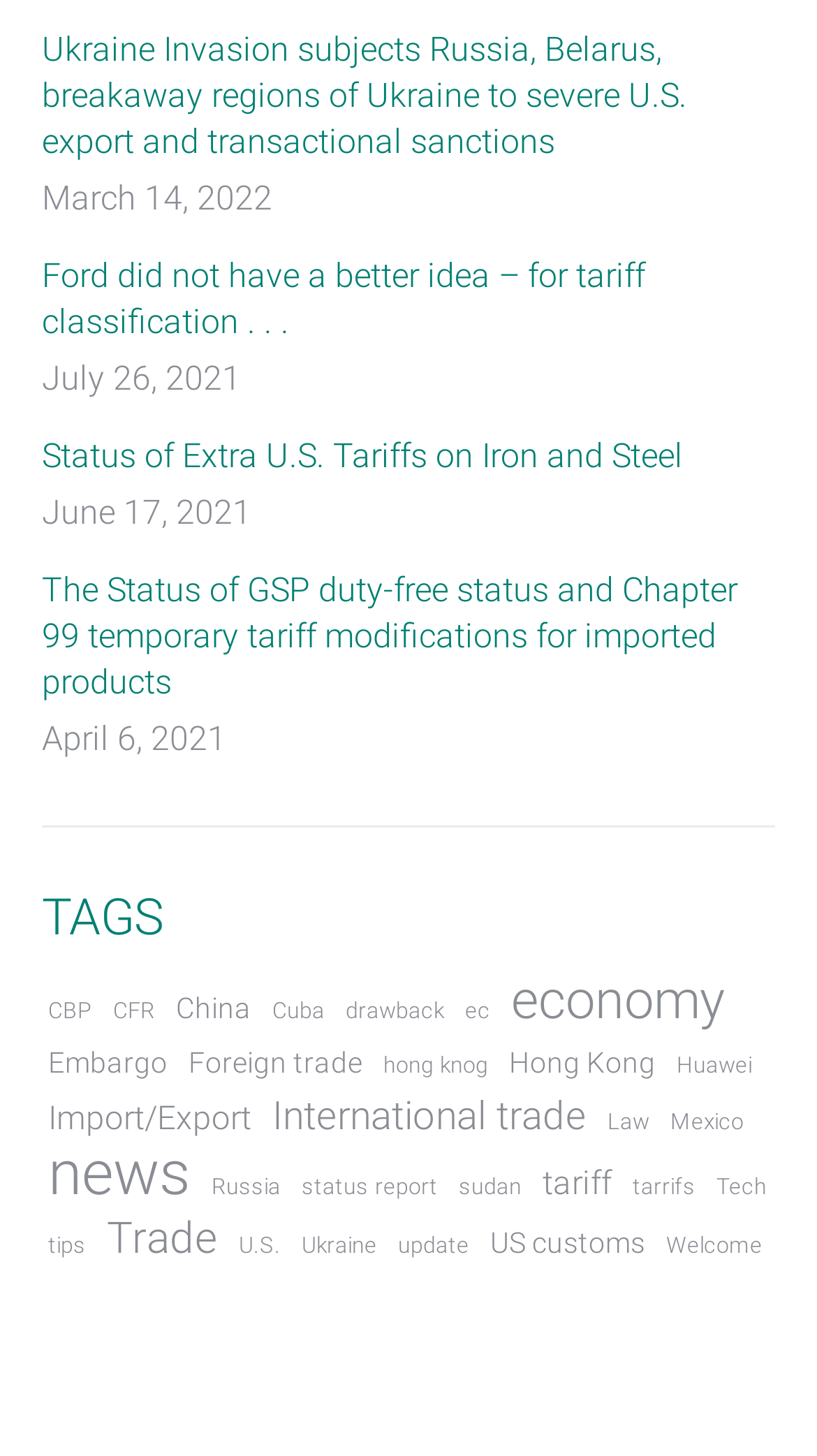What is the oldest article on this webpage? Refer to the image and provide a one-word or short phrase answer.

April 6, 2021